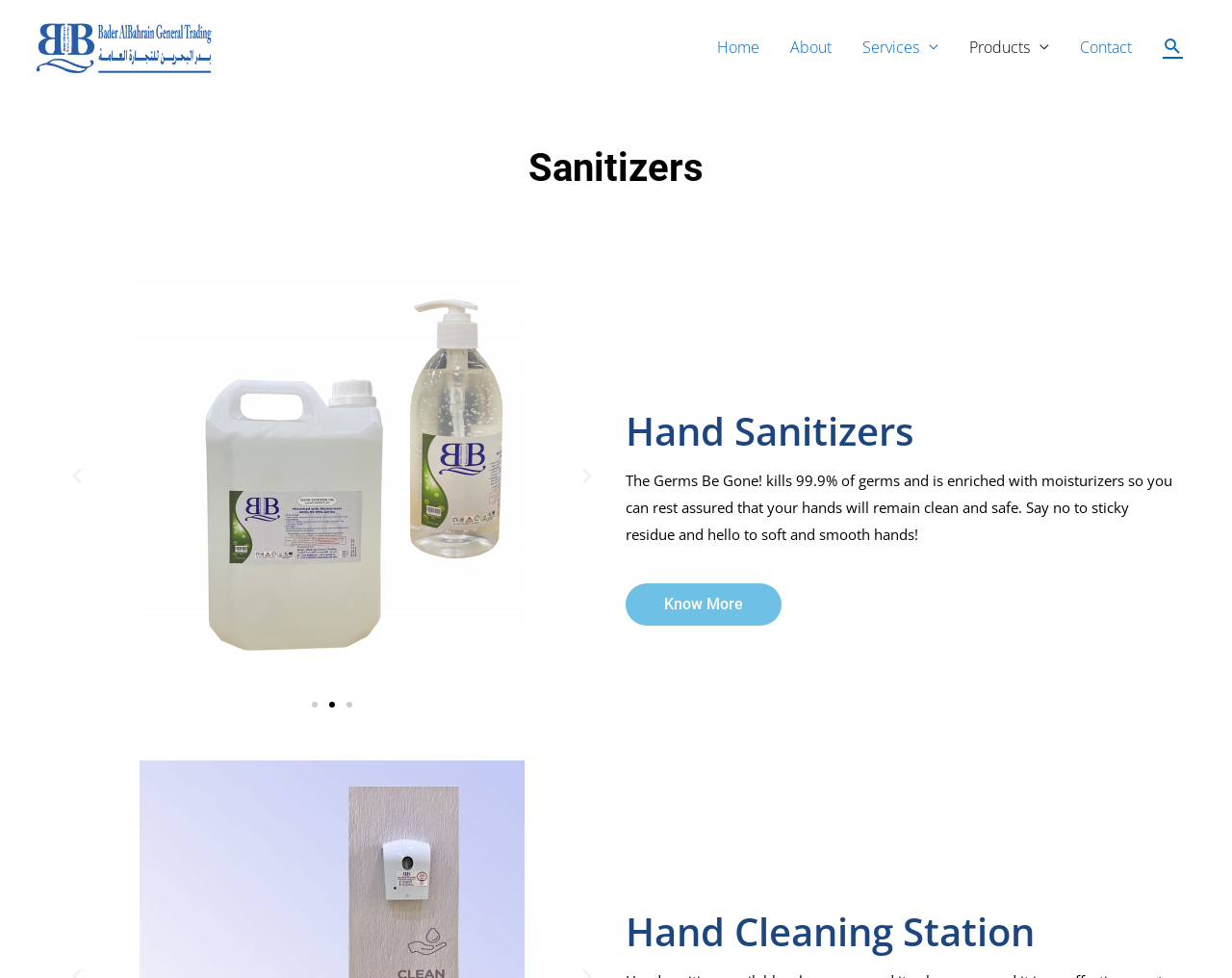Provide a one-word or short-phrase response to the question:
What is the purpose of the 'Previous slide' button?

To go to the previous slide